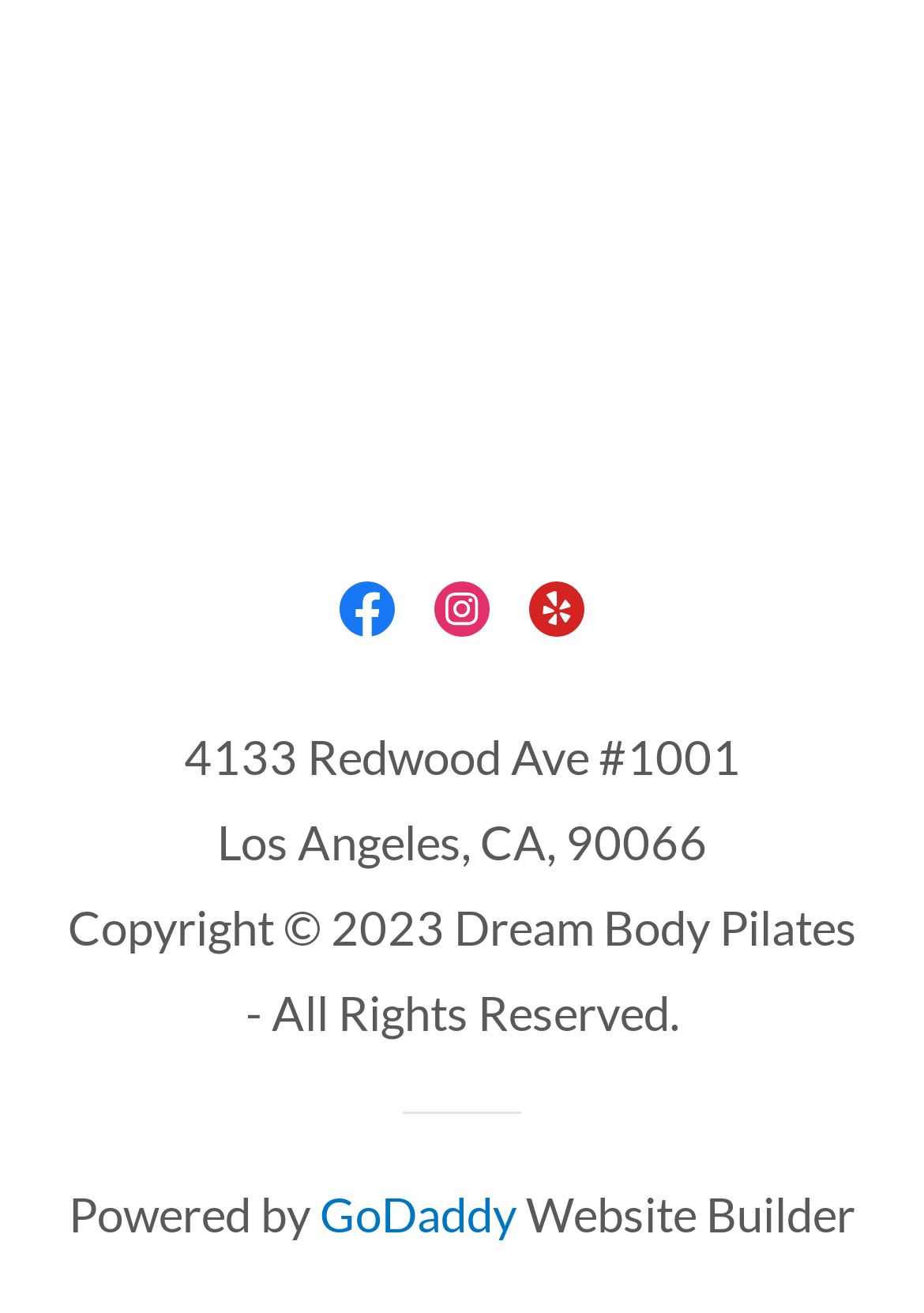Predict the bounding box coordinates of the UI element that matches this description: "Index Oops". The coordinates should be in the format [left, top, right, bottom] with each value between 0 and 1.

None